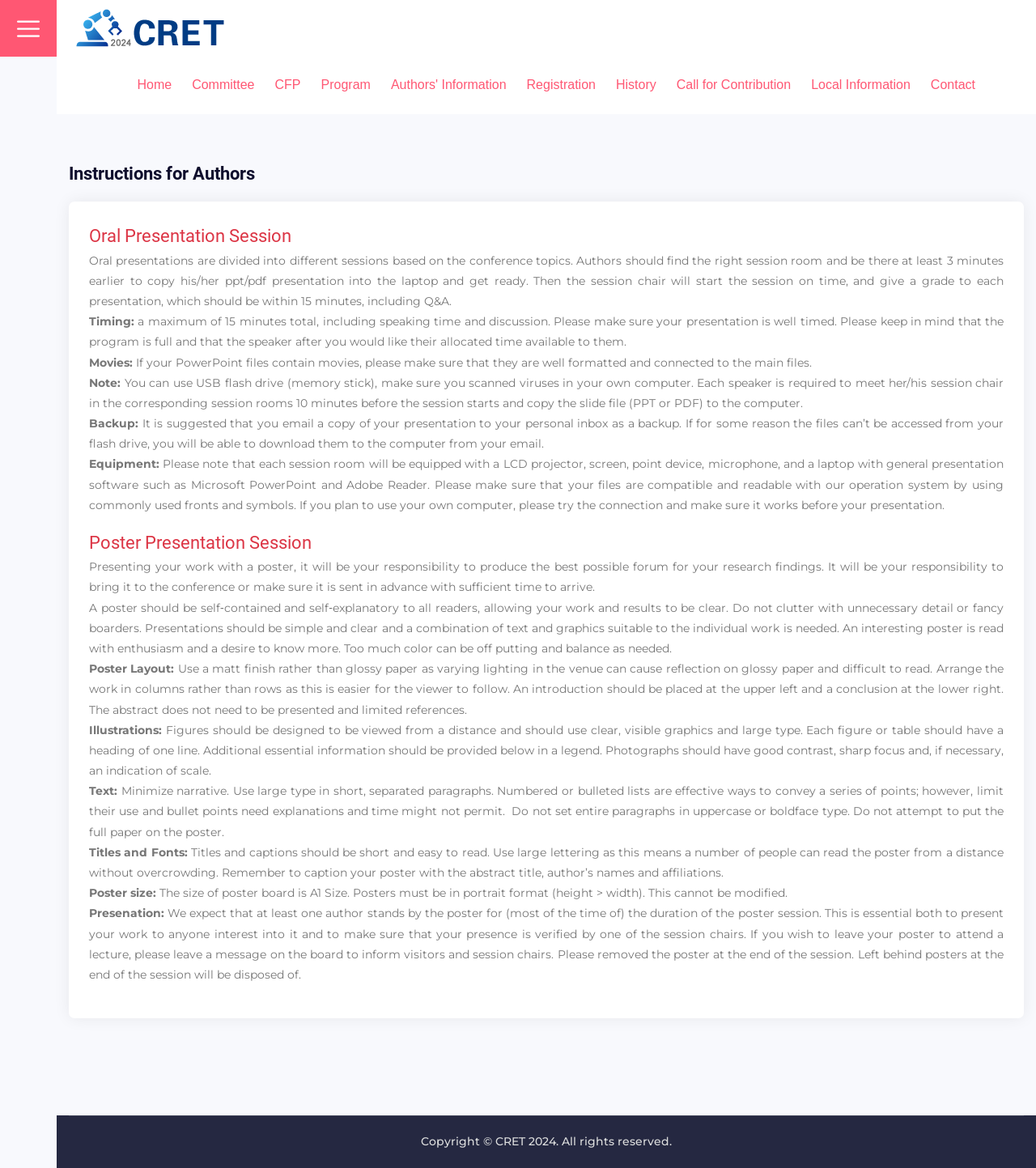Summarize the webpage with intricate details.

This webpage is about the instructions for authors participating in the CRET 2024 conference. At the top, there is a navigation menu with 10 links: Home, Committee, CFP, Program, Authors' Information, Registration, History, Call for Contribution, Local Information, and Contact.

Below the navigation menu, there are two main sections: Instructions for Authors and Oral Presentation Session. The Instructions for Authors section is a heading that spans the entire width of the page. 

The Oral Presentation Session section provides guidelines for authors presenting their work orally. It consists of several paragraphs of text that explain the timing, equipment, and presentation format. The text is divided into sections with headings such as "Timing:", "Movies:", "Note:", "Backup:", and "Equipment:". 

Following the Oral Presentation Session section is the Poster Presentation Session section, which provides guidelines for authors presenting their work in poster format. This section also consists of several paragraphs of text that explain the layout, illustrations, text, titles, and fonts to be used in the poster. Additionally, it provides information on the poster size and presentation requirements.

At the bottom of the page, there is a copyright notice that reads "Copyright © CRET 2024. All rights reserved."